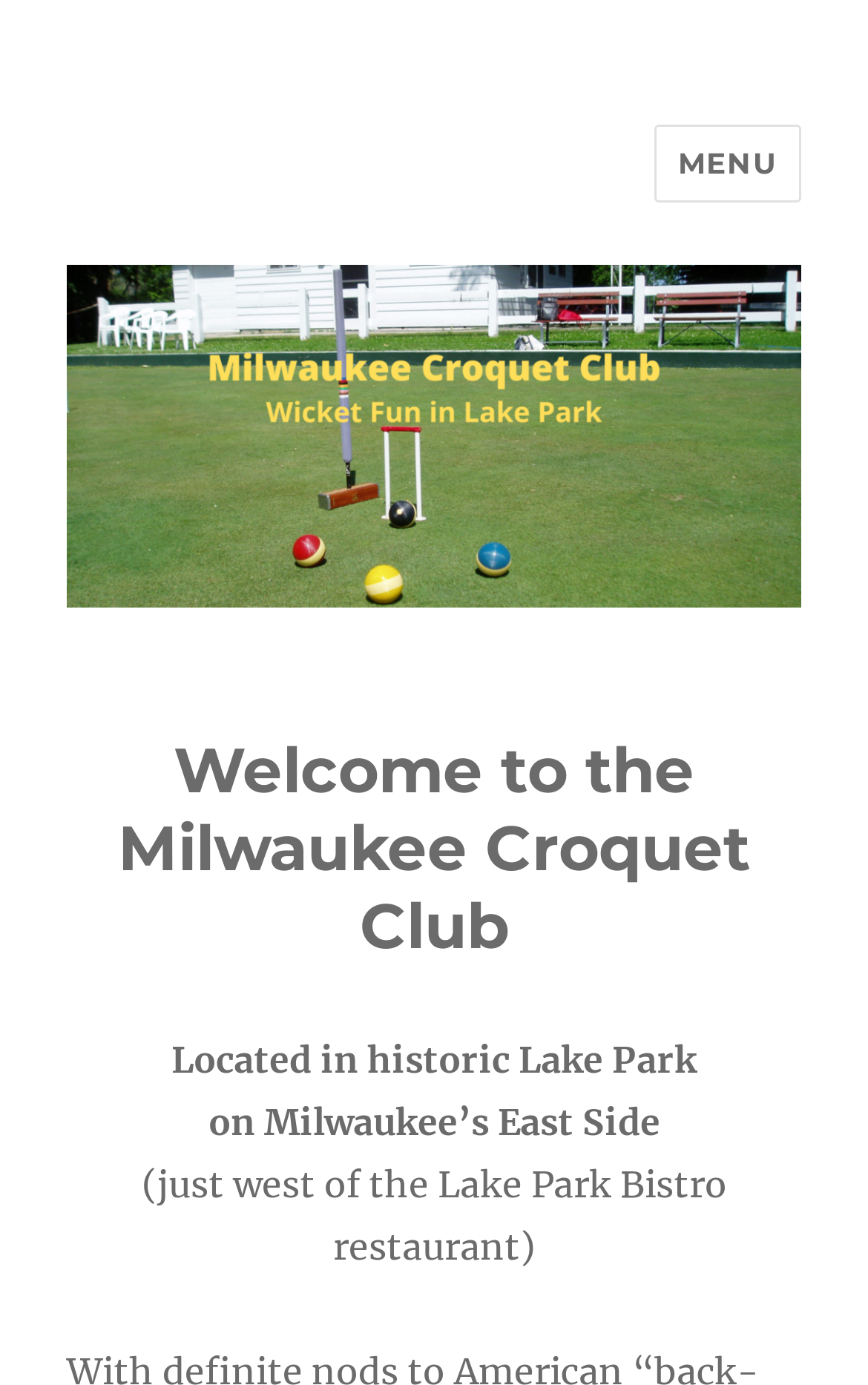Your task is to find and give the main heading text of the webpage.

Welcome to the Milwaukee Croquet Club